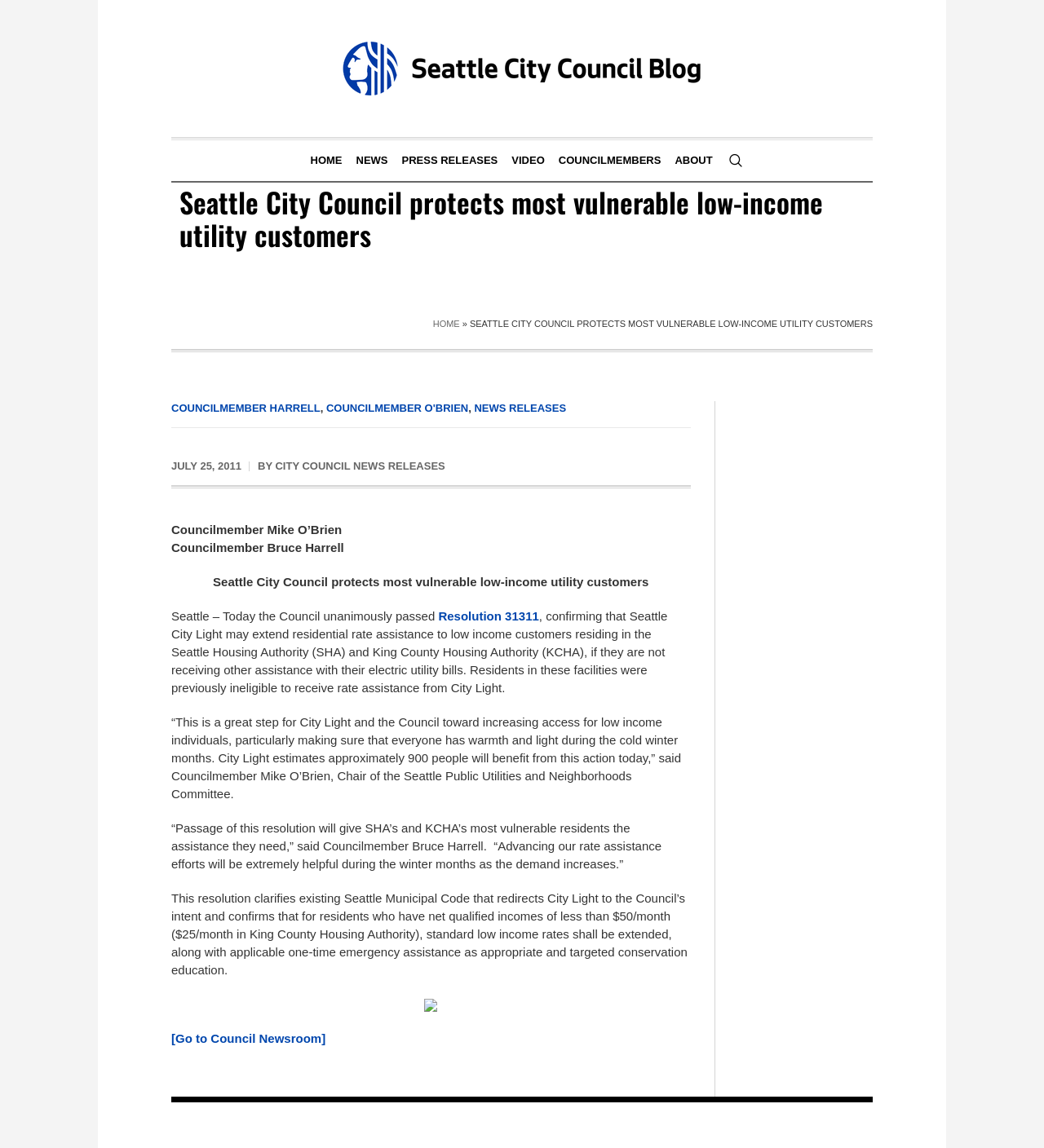Please give a one-word or short phrase response to the following question: 
How many people are expected to benefit from this action?

900